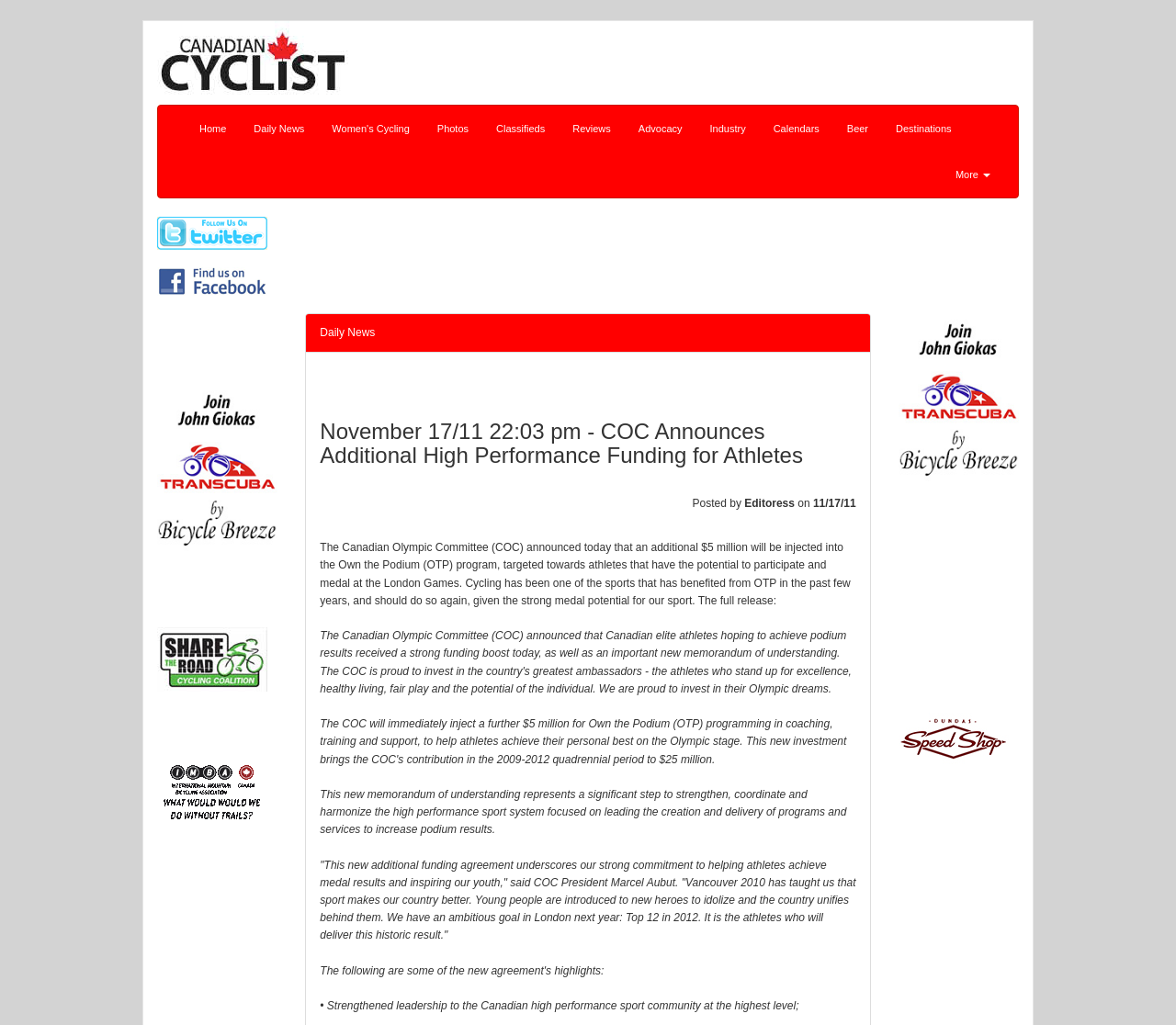Find the bounding box coordinates for the area that should be clicked to accomplish the instruction: "Follow us on Twitter".

[0.134, 0.221, 0.227, 0.233]